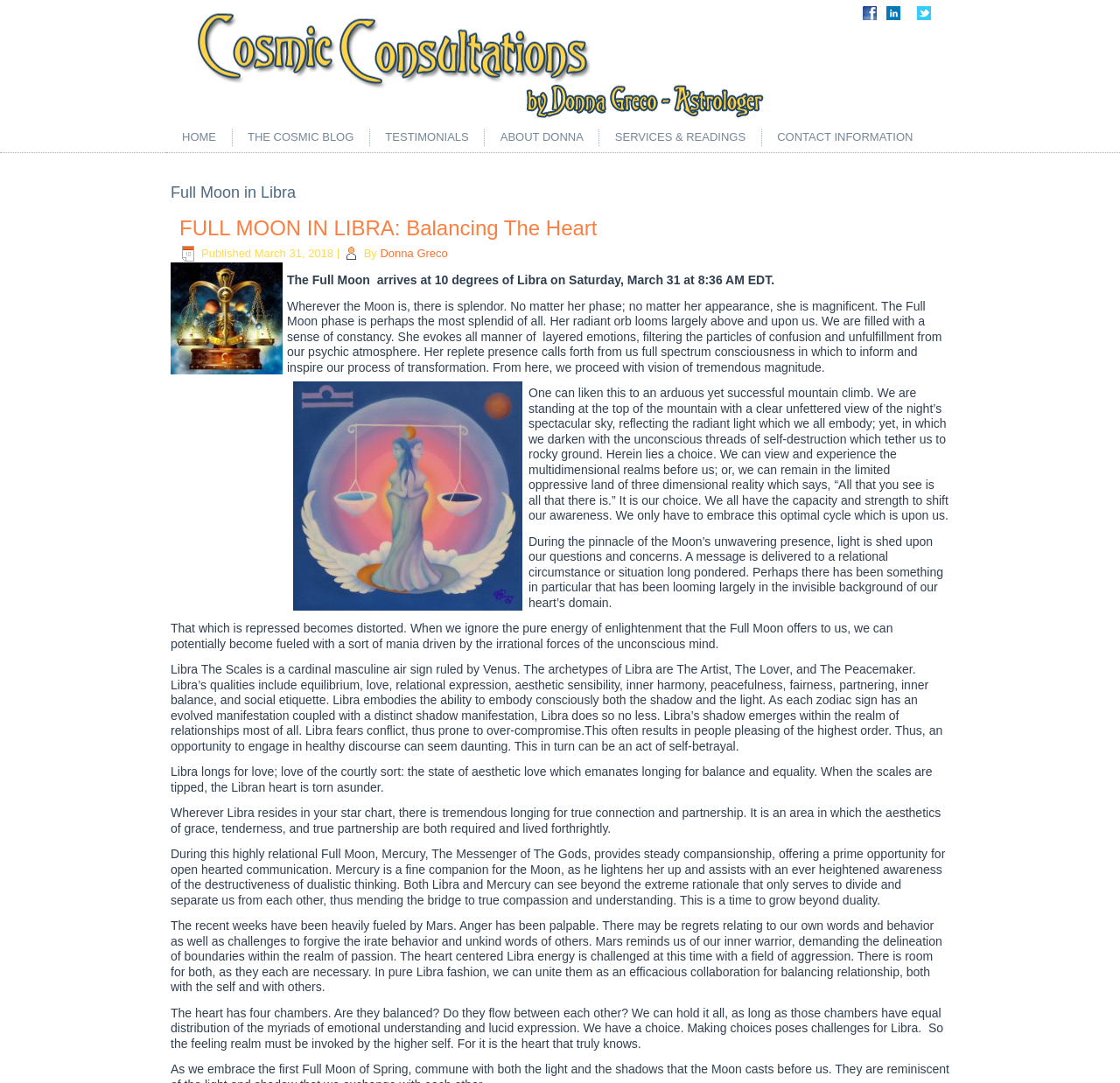Kindly provide the bounding box coordinates of the section you need to click on to fulfill the given instruction: "Read the article 'FULL MOON IN LIBRA: Balancing The Heart'".

[0.16, 0.199, 0.533, 0.221]